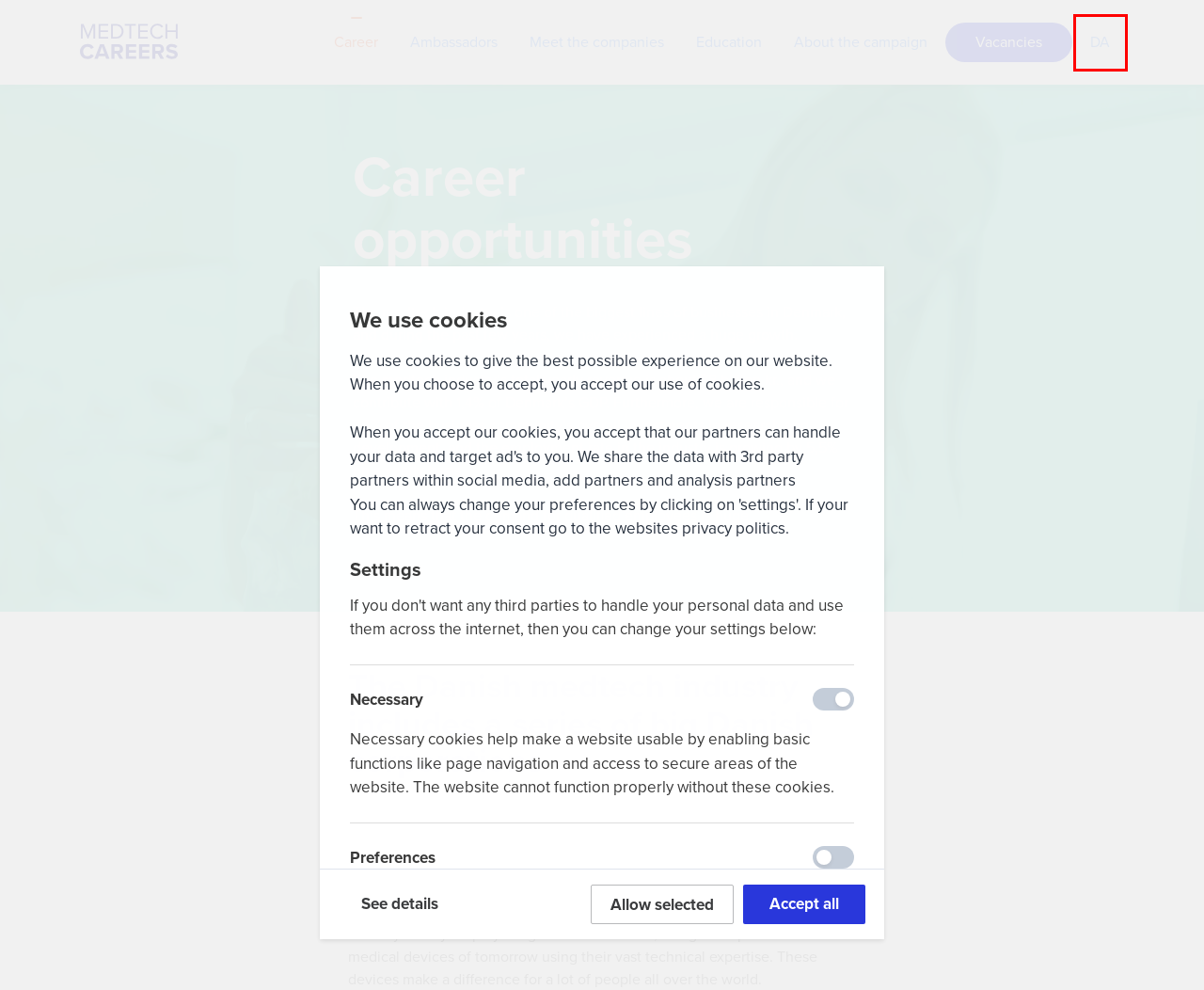Examine the screenshot of a webpage with a red bounding box around a UI element. Select the most accurate webpage description that corresponds to the new page after clicking the highlighted element. Here are the choices:
A. Ambassadors - Medtech Careers
B. English - Medtech Careers
C. Regulatory Affairs (RA) - Medtech Careers
D. Education - Medtech Careers
E. About the campaign - Medtech Careers
F. Medtech Careers - Vil du gøre en forskel i en innovativ branche?
G. Meet the companies - Medtech Careers
H. Vacancies - Medtech Careers

F